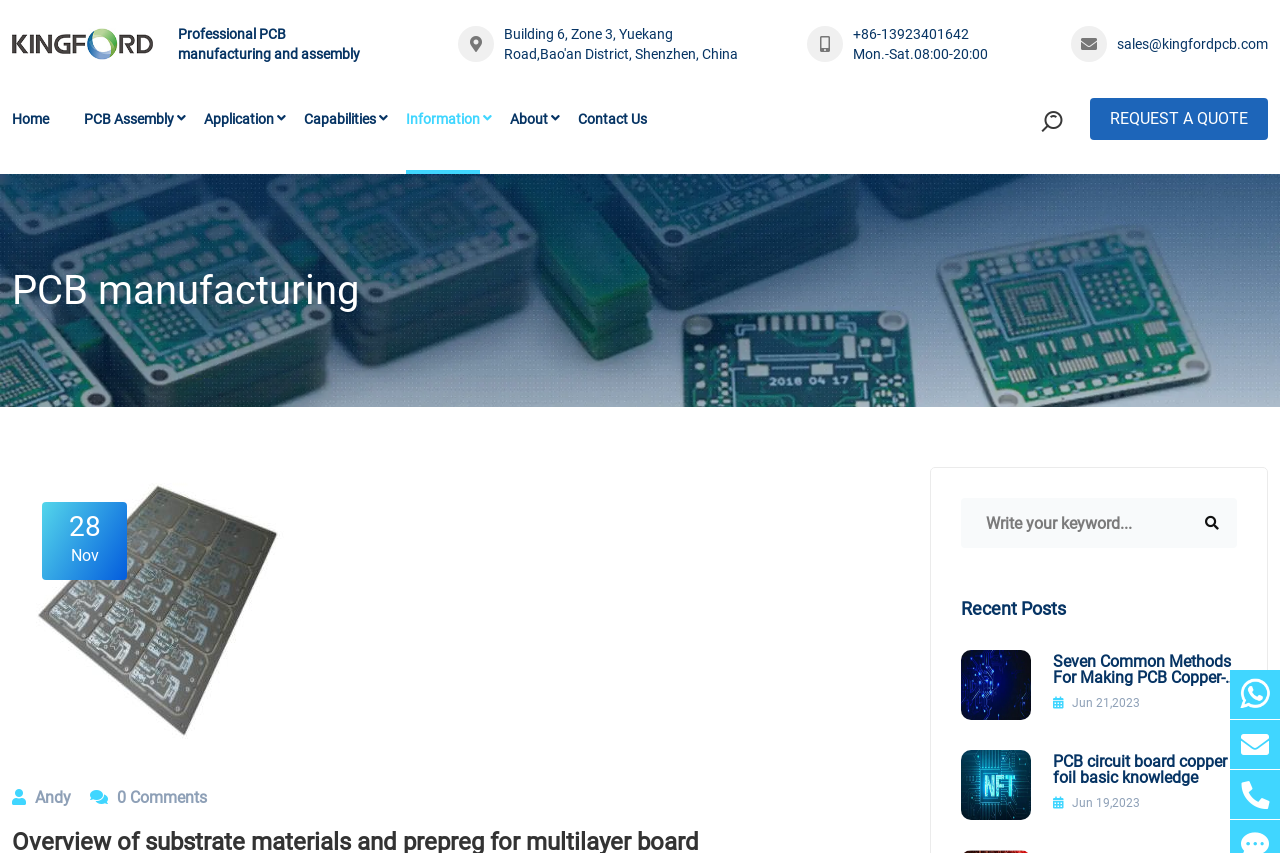Identify the bounding box coordinates of the area that should be clicked in order to complete the given instruction: "Search for a keyword". The bounding box coordinates should be four float numbers between 0 and 1, i.e., [left, top, right, bottom].

[0.418, 0.216, 0.824, 0.263]